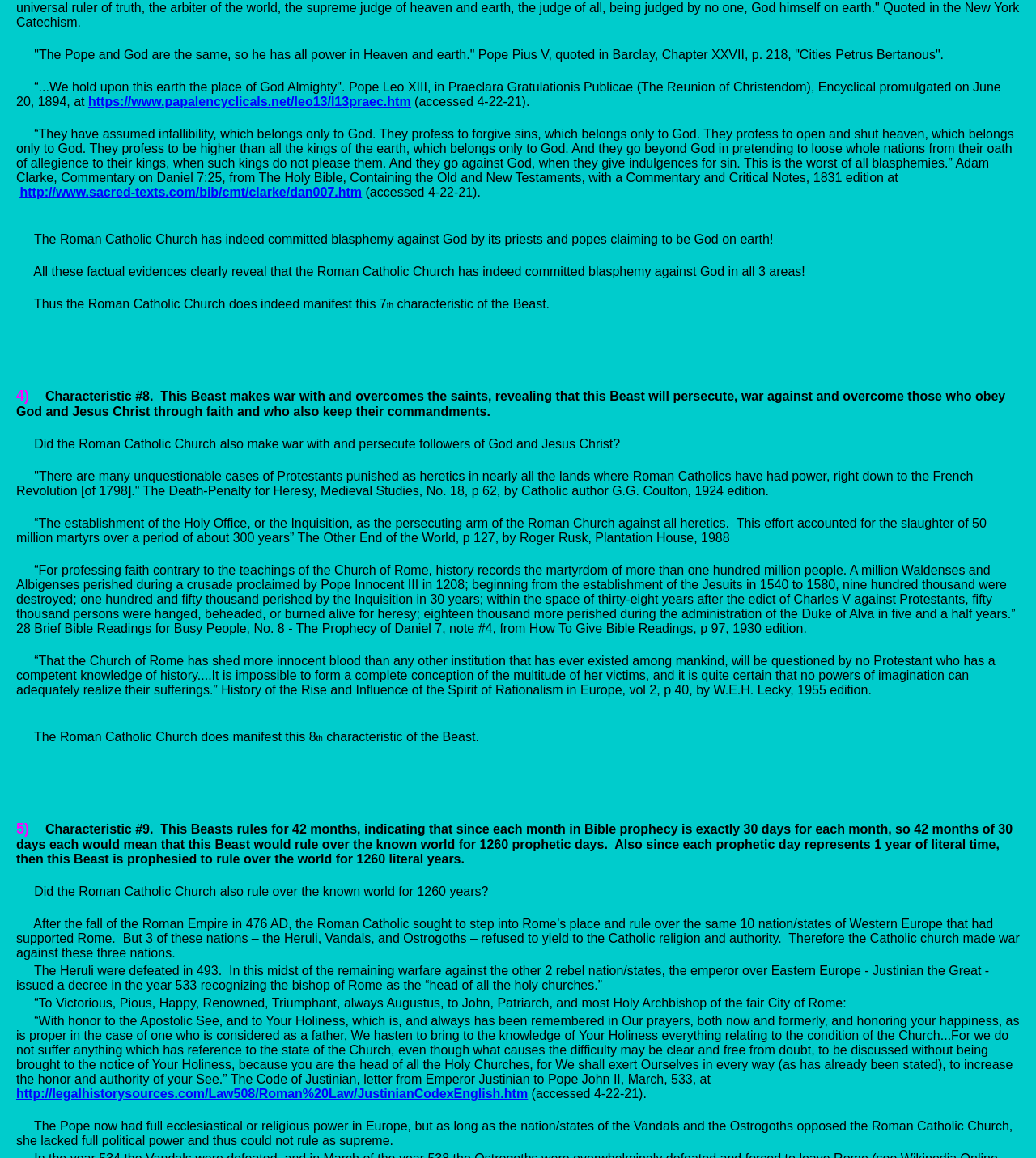What is the main topic of this webpage?
Using the screenshot, give a one-word or short phrase answer.

Roman Catholic Church